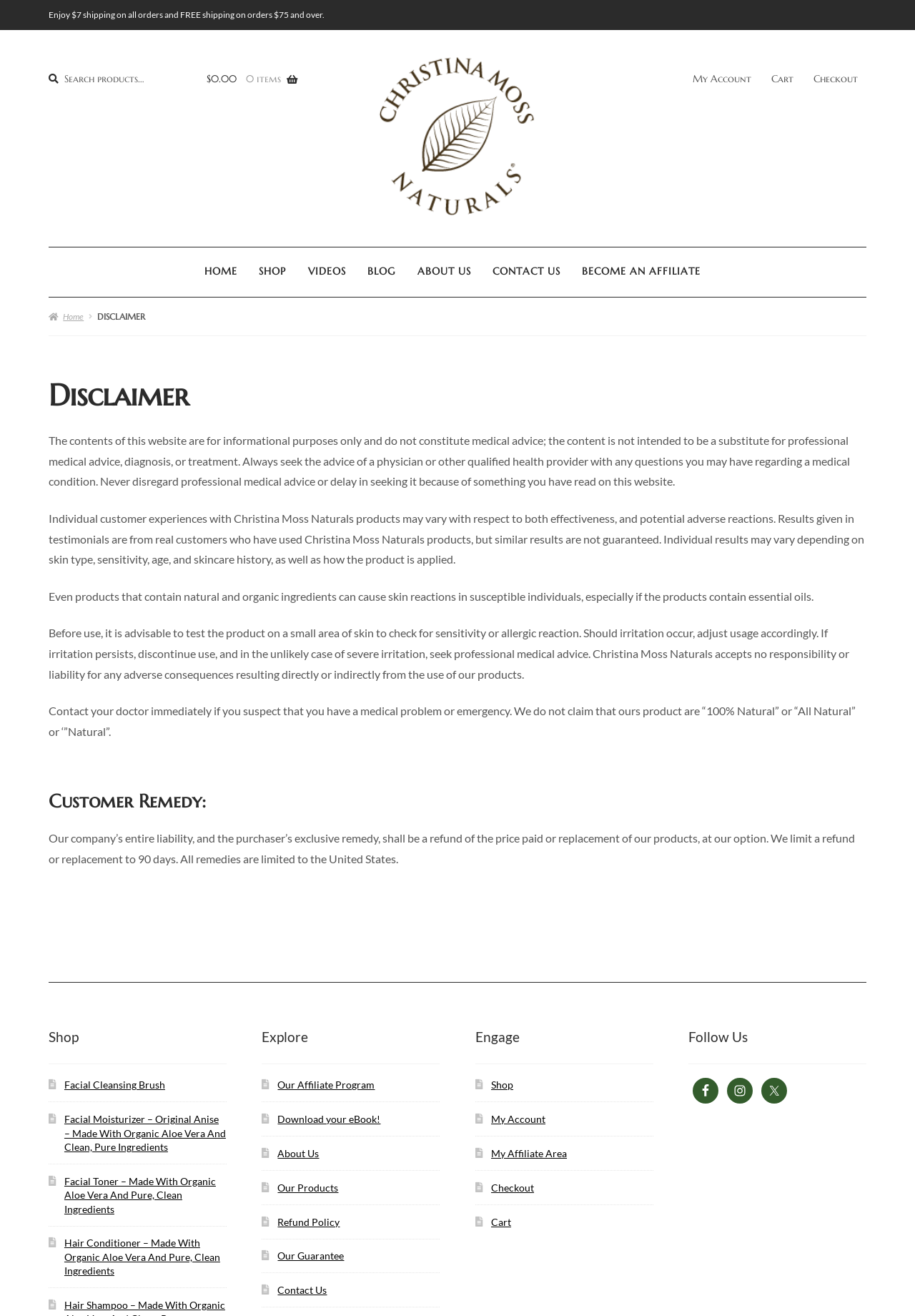Determine the bounding box coordinates of the region that needs to be clicked to achieve the task: "Search for products".

[0.053, 0.05, 0.17, 0.071]